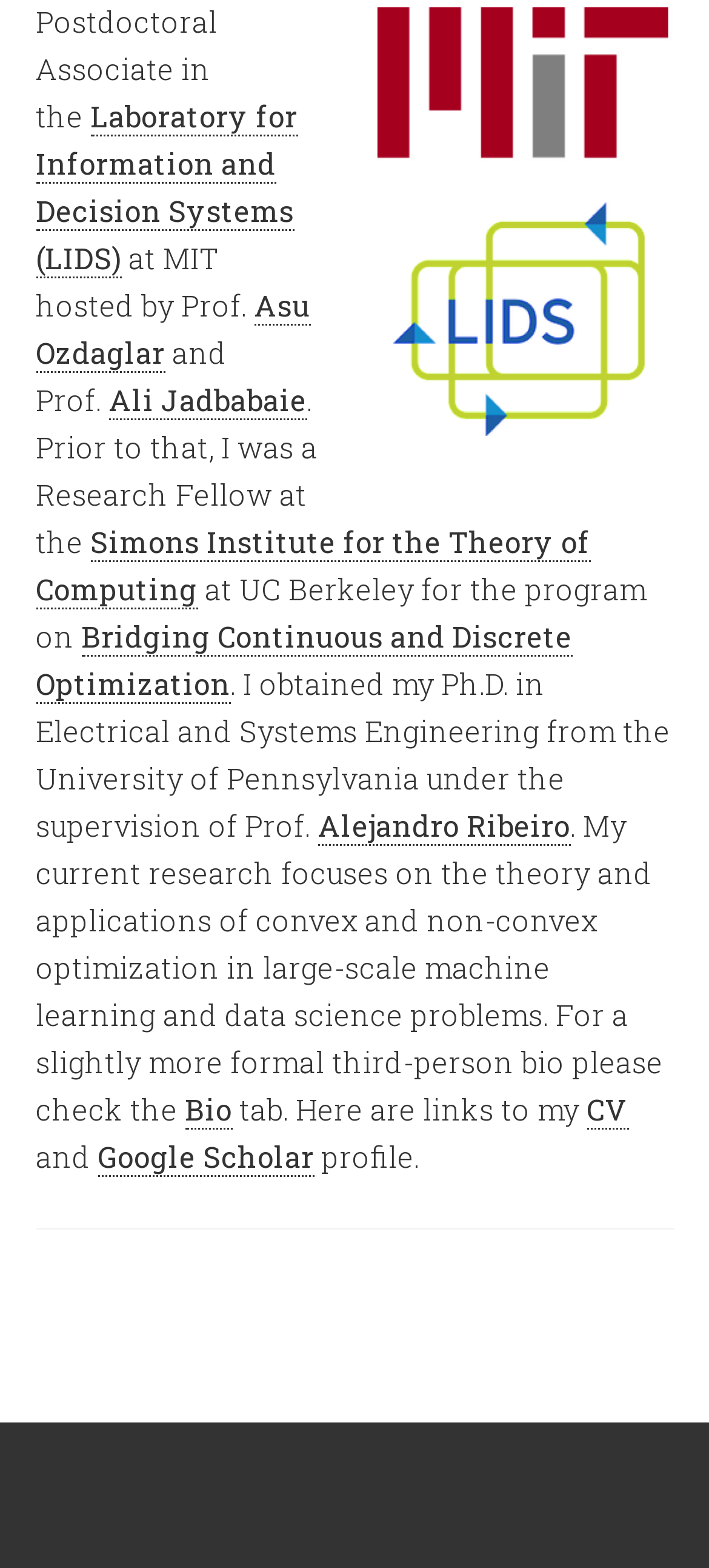Can you specify the bounding box coordinates for the region that should be clicked to fulfill this instruction: "visit the Google Scholar profile".

[0.137, 0.725, 0.442, 0.75]